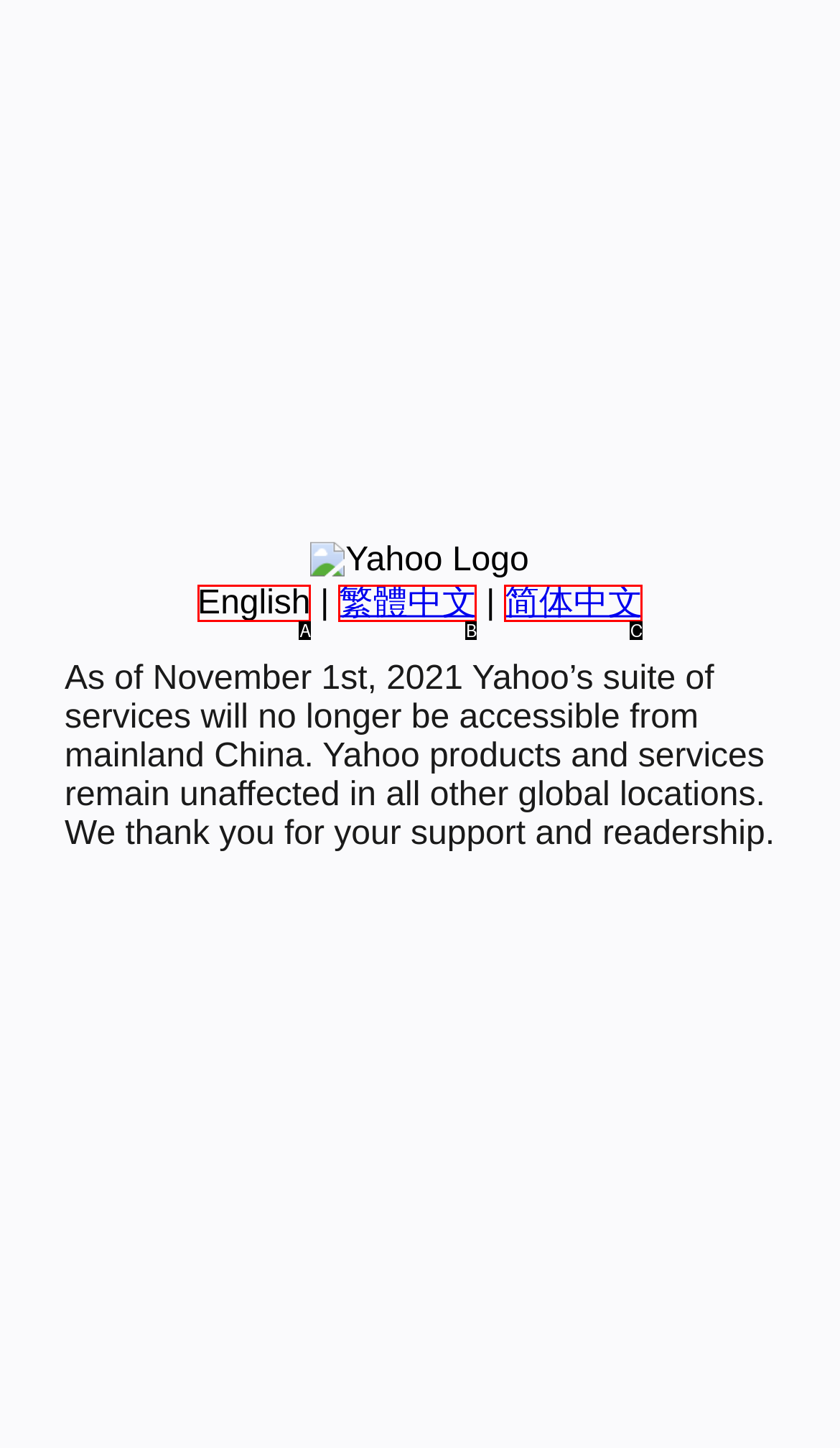Match the description: 简体中文 to the appropriate HTML element. Respond with the letter of your selected option.

C